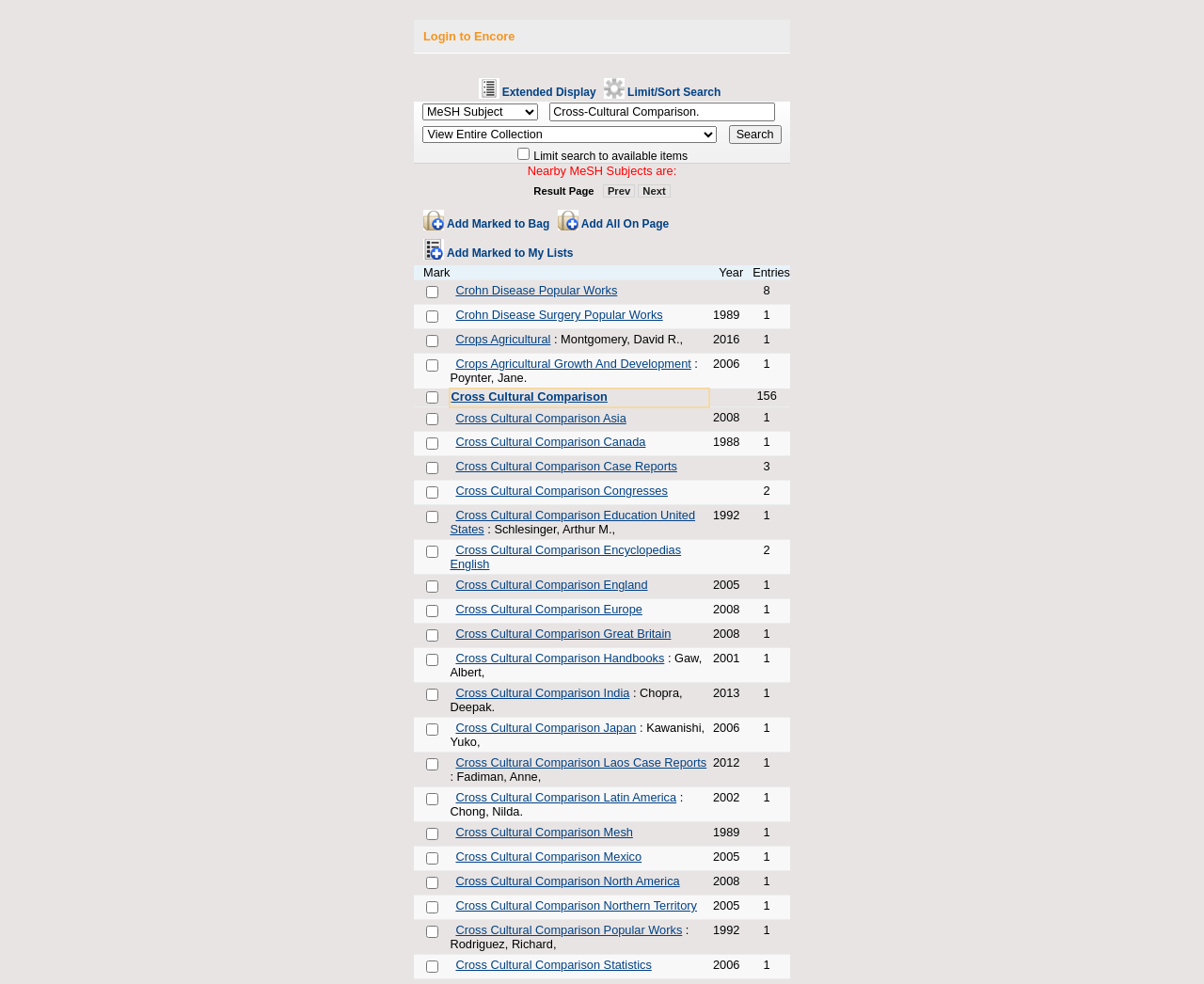Could you locate the bounding box coordinates for the section that should be clicked to accomplish this task: "Add Marked to Bag".

[0.352, 0.207, 0.46, 0.237]